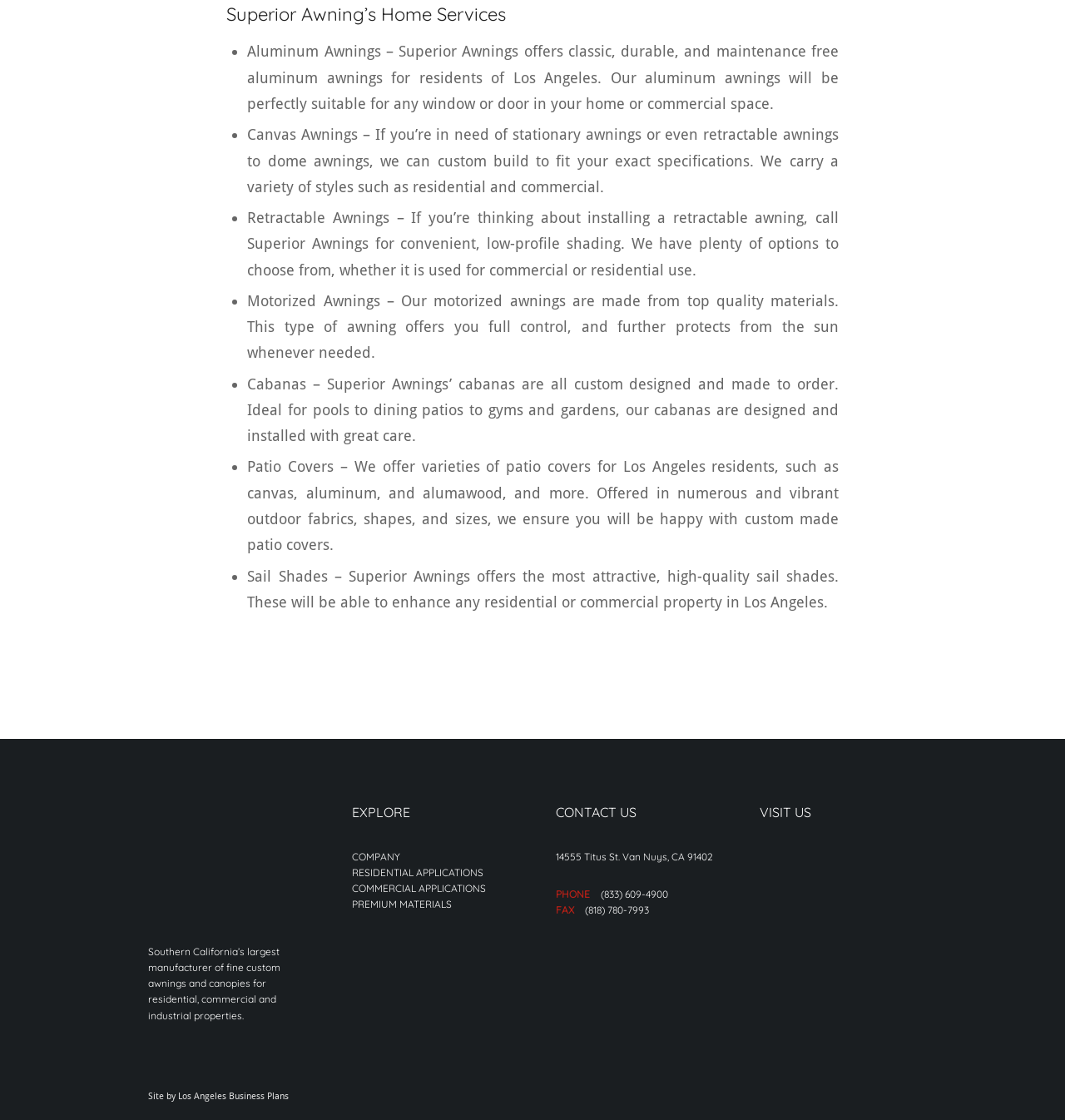Give a short answer to this question using one word or a phrase:
What is the address of Superior Awnings?

14555 Titus St. Van Nuys, CA 91402